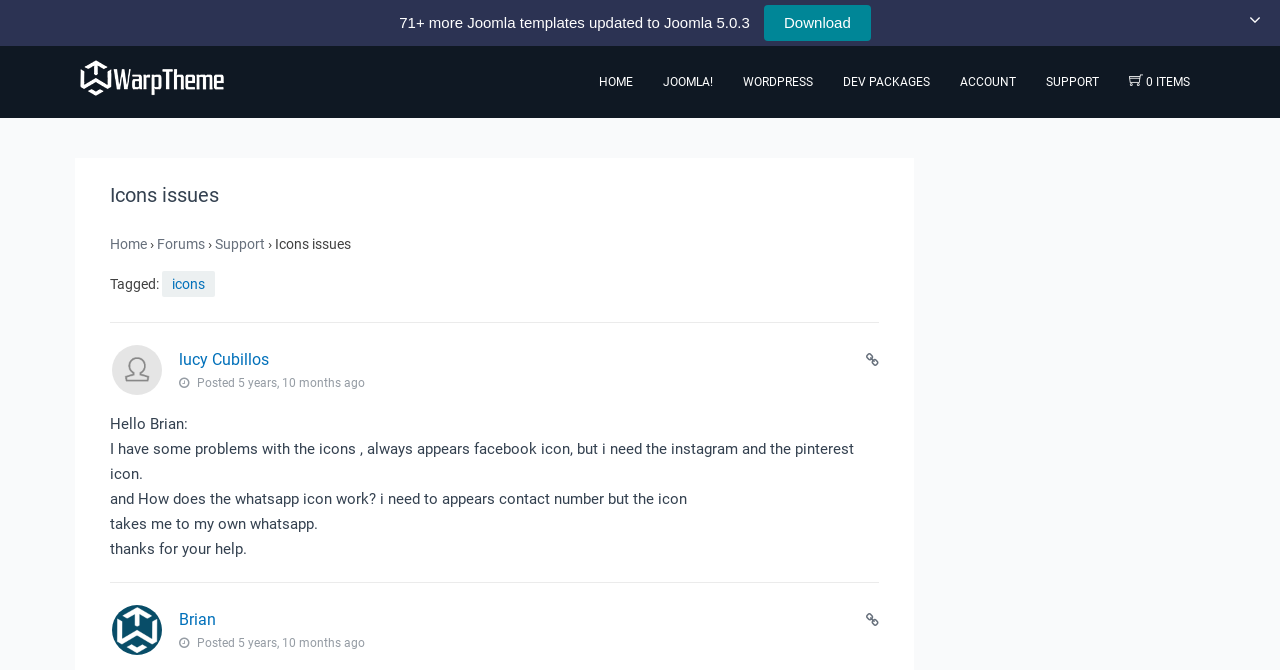Locate the bounding box coordinates of the clickable region necessary to complete the following instruction: "Learn about RELIGIOUS EDUCATION". Provide the coordinates in the format of four float numbers between 0 and 1, i.e., [left, top, right, bottom].

None